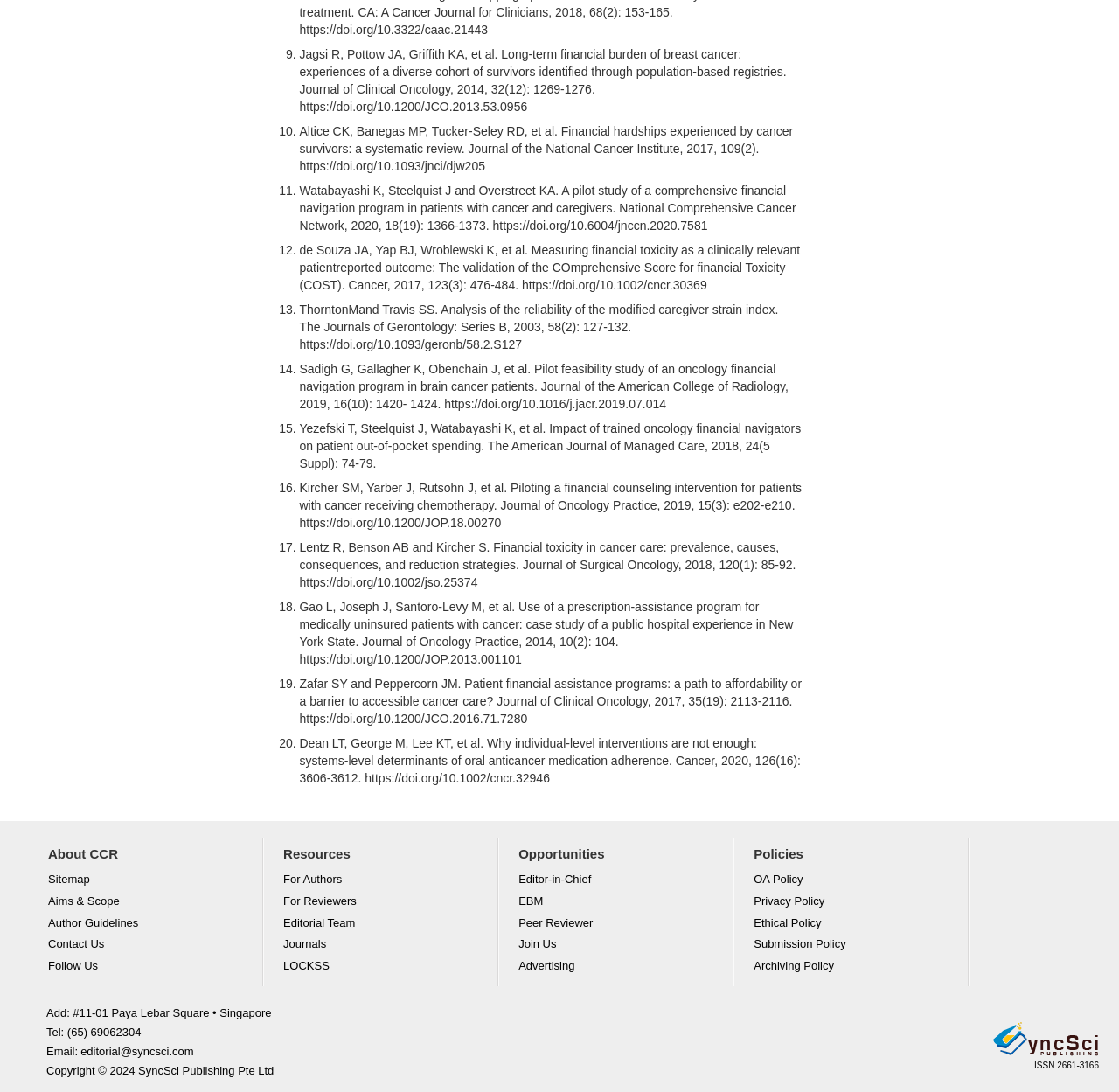What is the address of SyncSci Publishing Pte Ltd?
Answer the question with a single word or phrase, referring to the image.

#11-01 Paya Lebar Square, Singapore